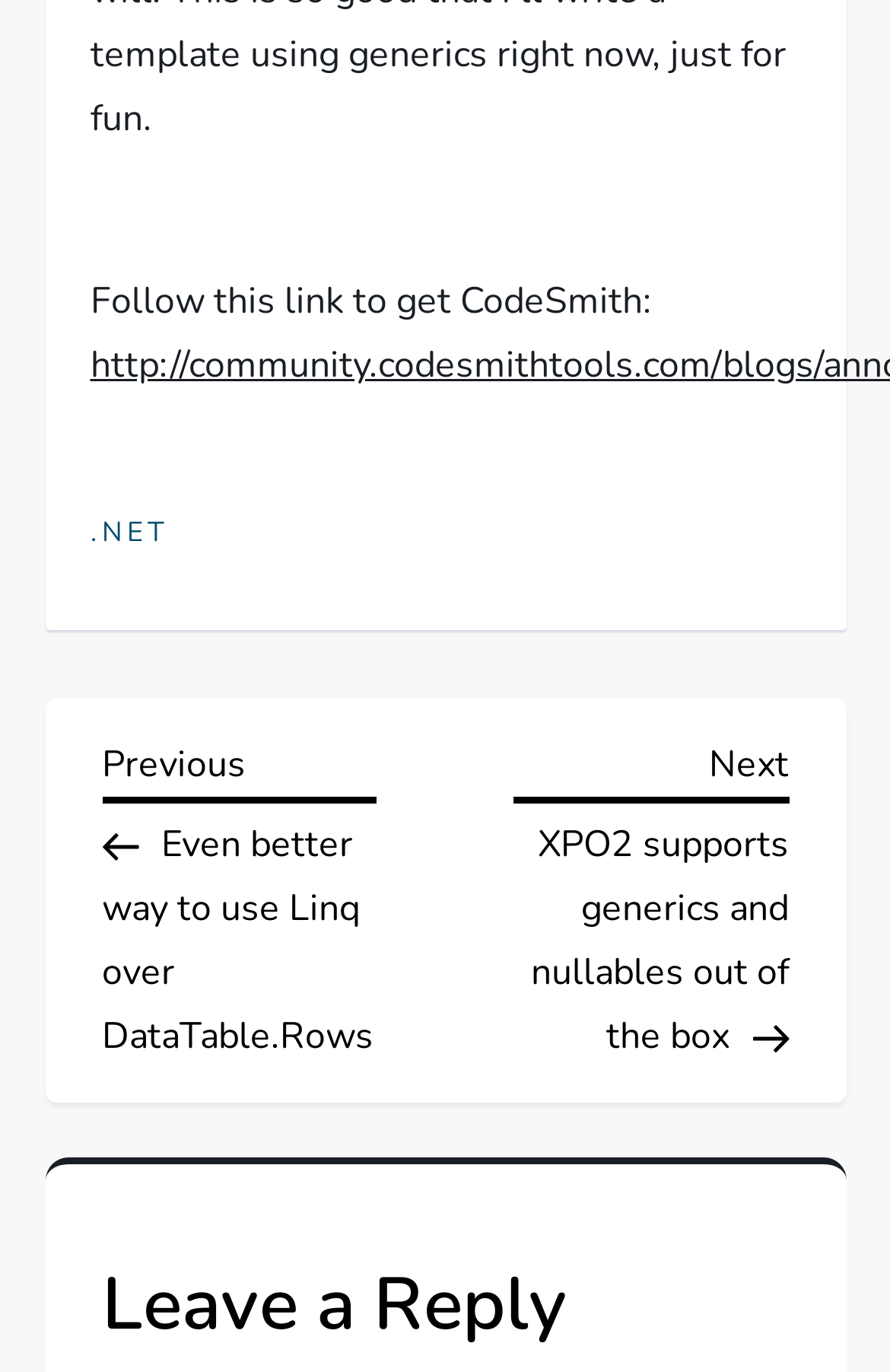How many links are in the footer?
Please provide a single word or phrase as your answer based on the screenshot.

1